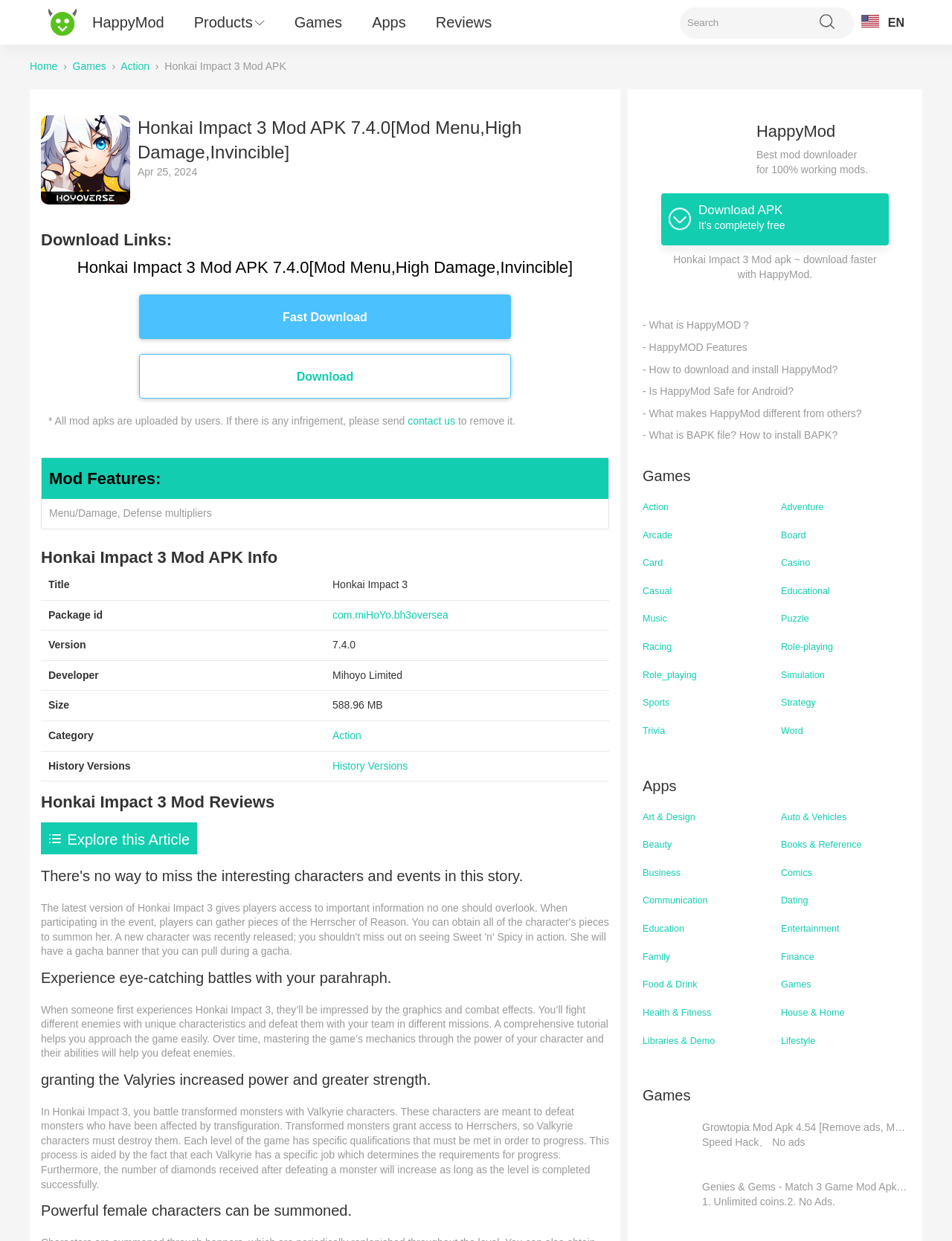What is the purpose of the Valkyrie characters in the game?
Give a comprehensive and detailed explanation for the question.

I determined the answer by reading the text under the heading 'granting the Valyries increased power and greater strength.', which explains that the Valkyrie characters are meant to defeat monsters who have been affected by transfiguration.